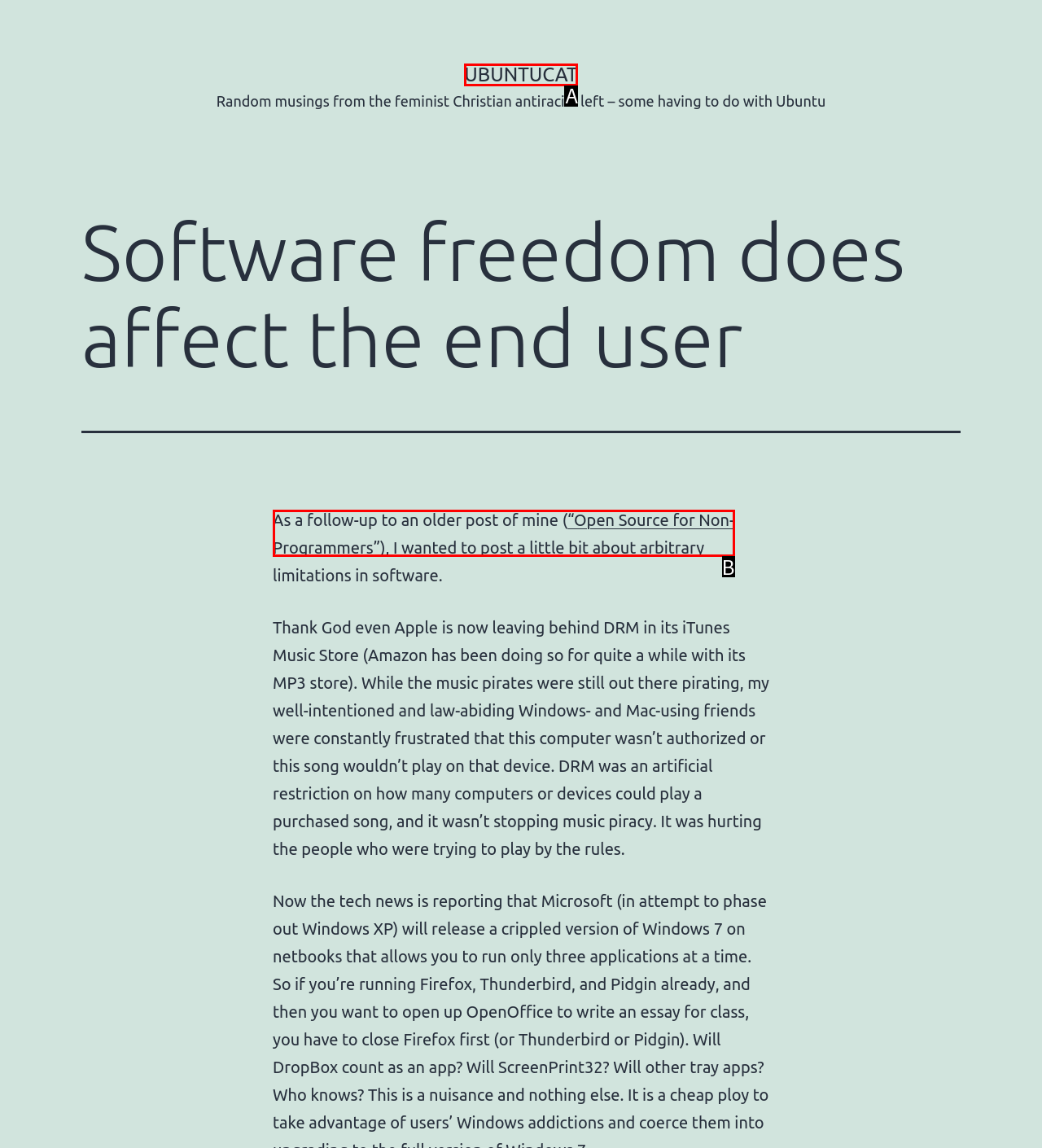Which option is described as follows: Ubuntucat
Answer with the letter of the matching option directly.

A